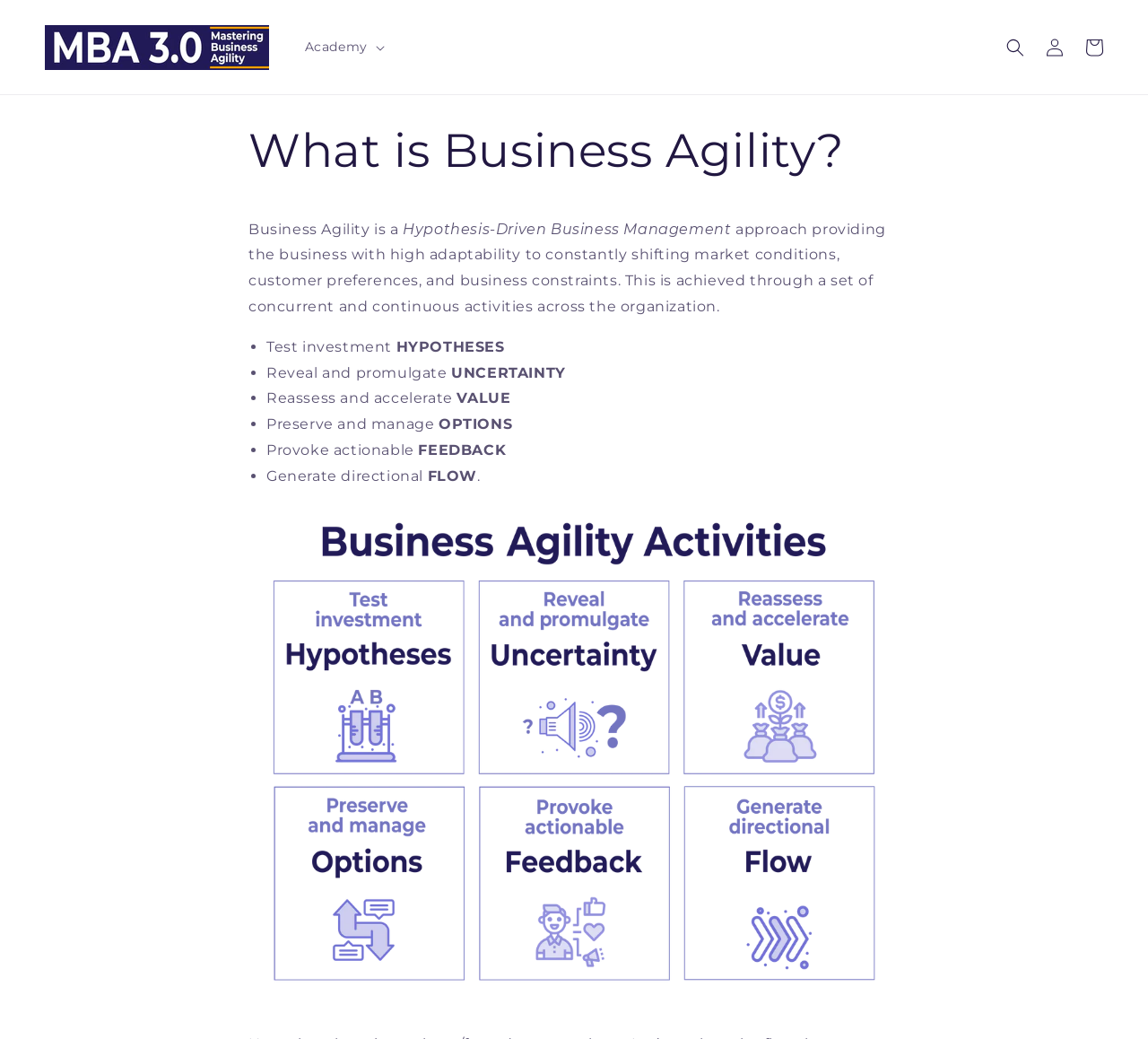Show the bounding box coordinates for the HTML element as described: "parent_node: Academy".

[0.033, 0.017, 0.24, 0.073]